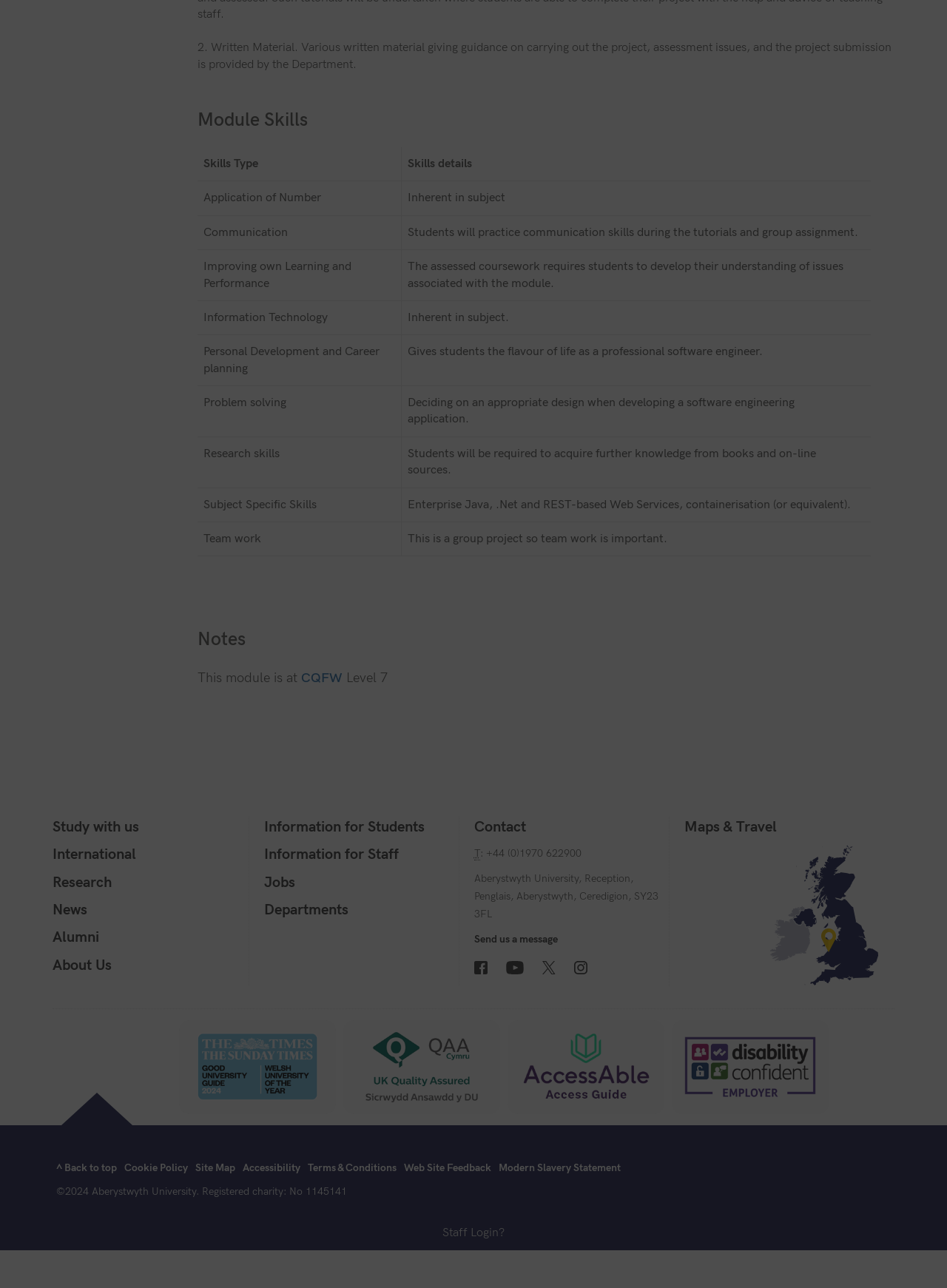Provide a brief response using a word or short phrase to this question:
What is the address of Aberystwyth University?

Penglais, Aberystwyth, Ceredigion, SY23 3FL